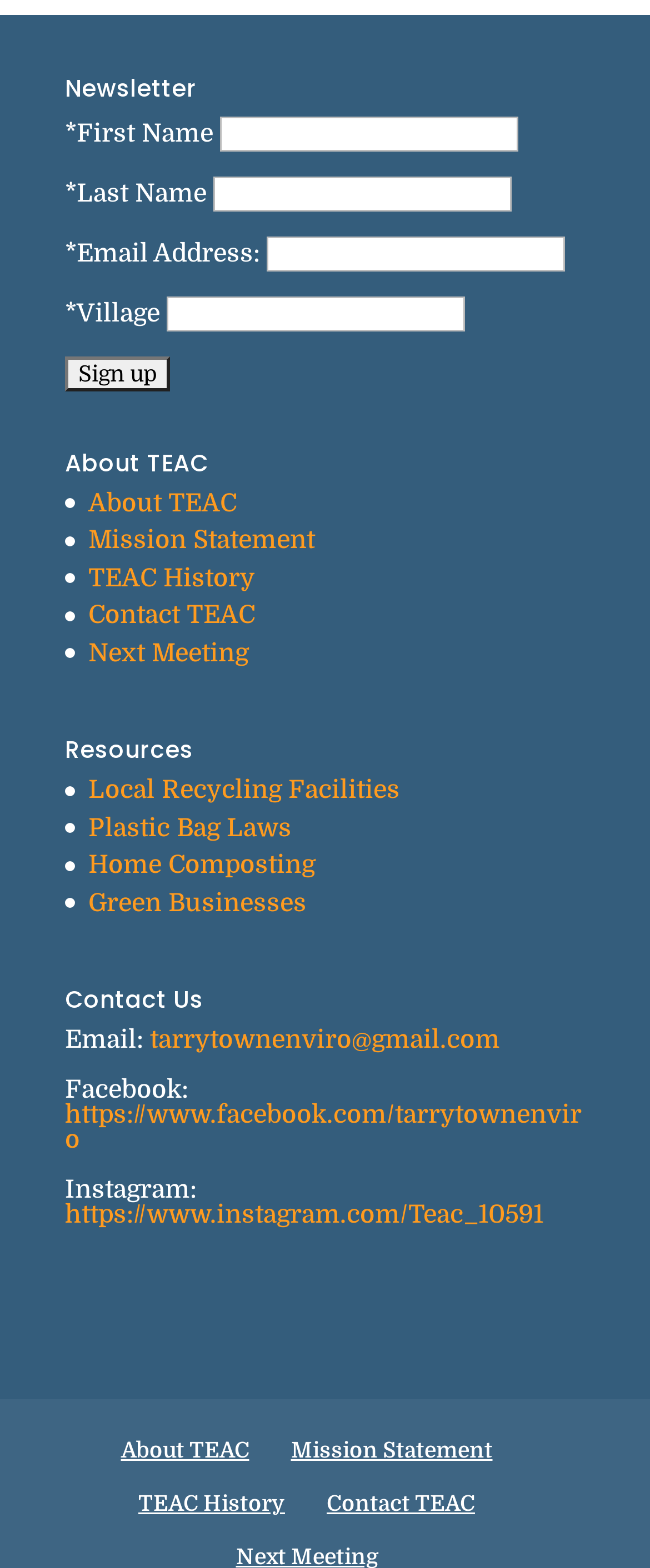Give the bounding box coordinates for this UI element: "Local Recycling Facilities". The coordinates should be four float numbers between 0 and 1, arranged as [left, top, right, bottom].

[0.136, 0.494, 0.615, 0.513]